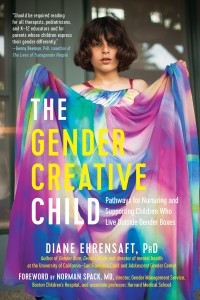Respond to the following question using a concise word or phrase: 
Who is the author of the book?

Dr. Diane Ehrensaft